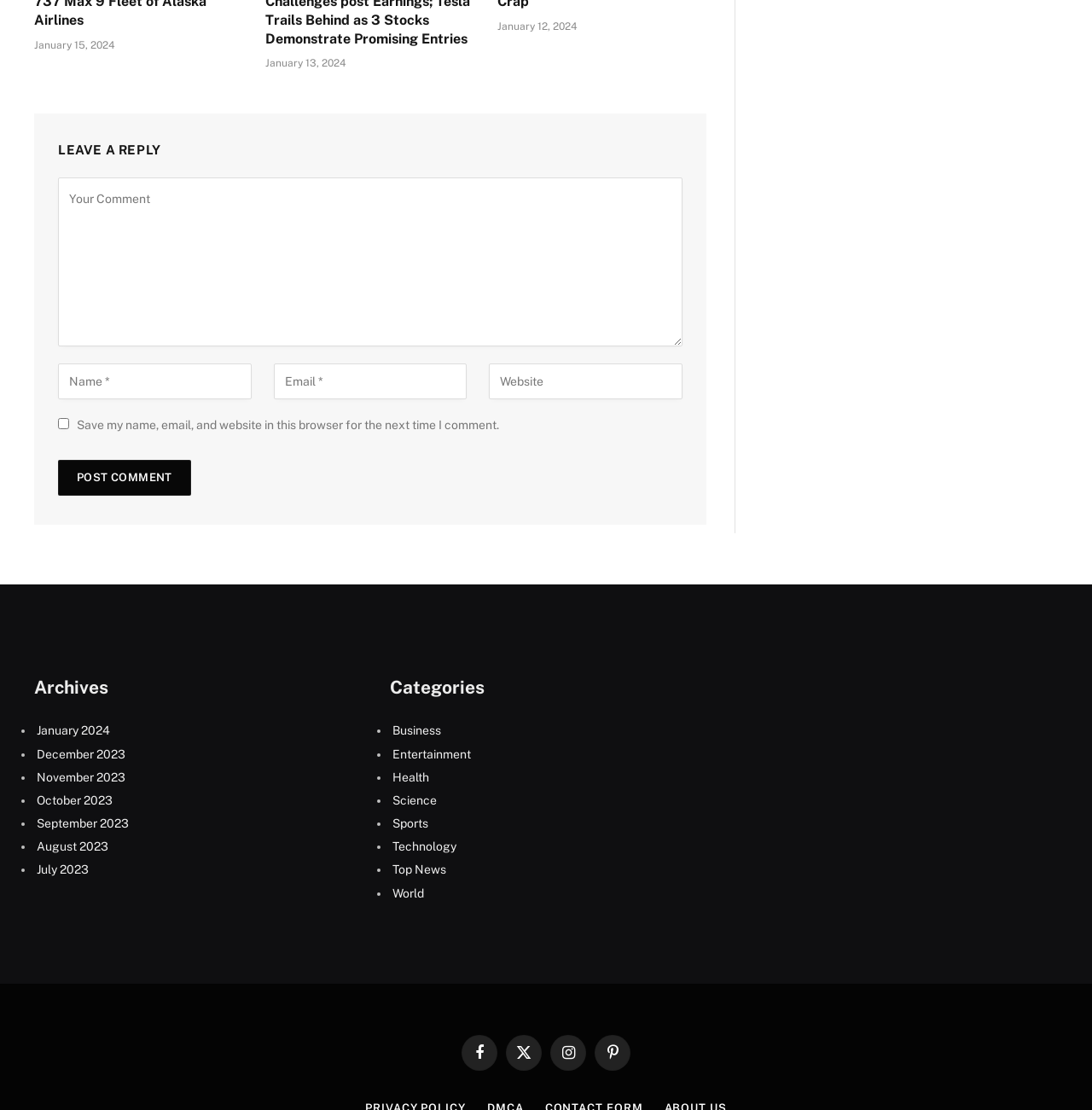Please look at the image and answer the question with a detailed explanation: What is the date of the latest archive?

The latest archive date is January 15, 2024, which is listed at the top of the webpage. This suggests that the webpage is updated regularly and archives its content.